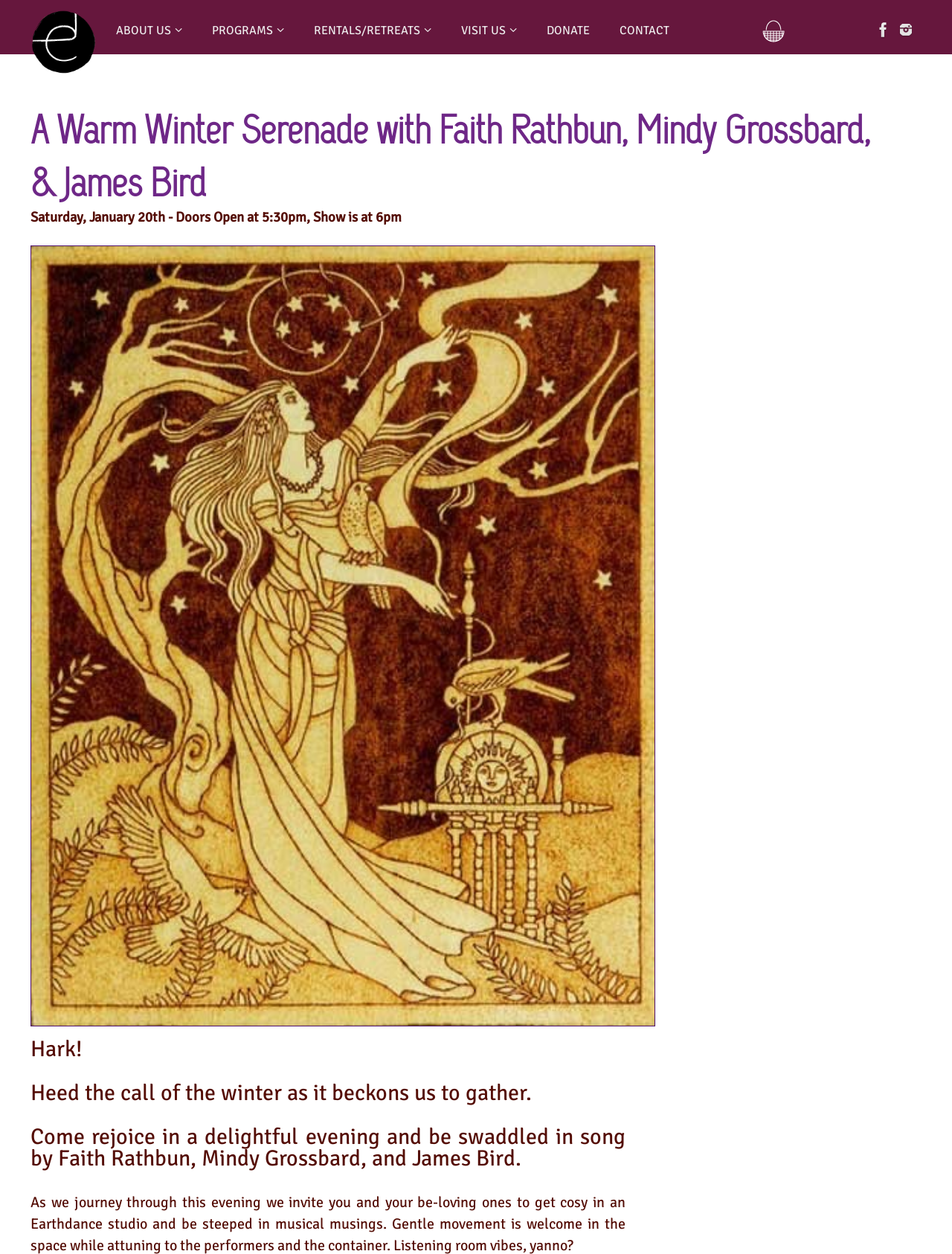Use the details in the image to answer the question thoroughly: 
What is the purpose of the 'Shopping Basket' link?

I inferred the answer by looking at the image element with the content 'Shopping Basket' which is commonly associated with online shopping, and the link element with the same content, which suggests that it leads to a shopping page.